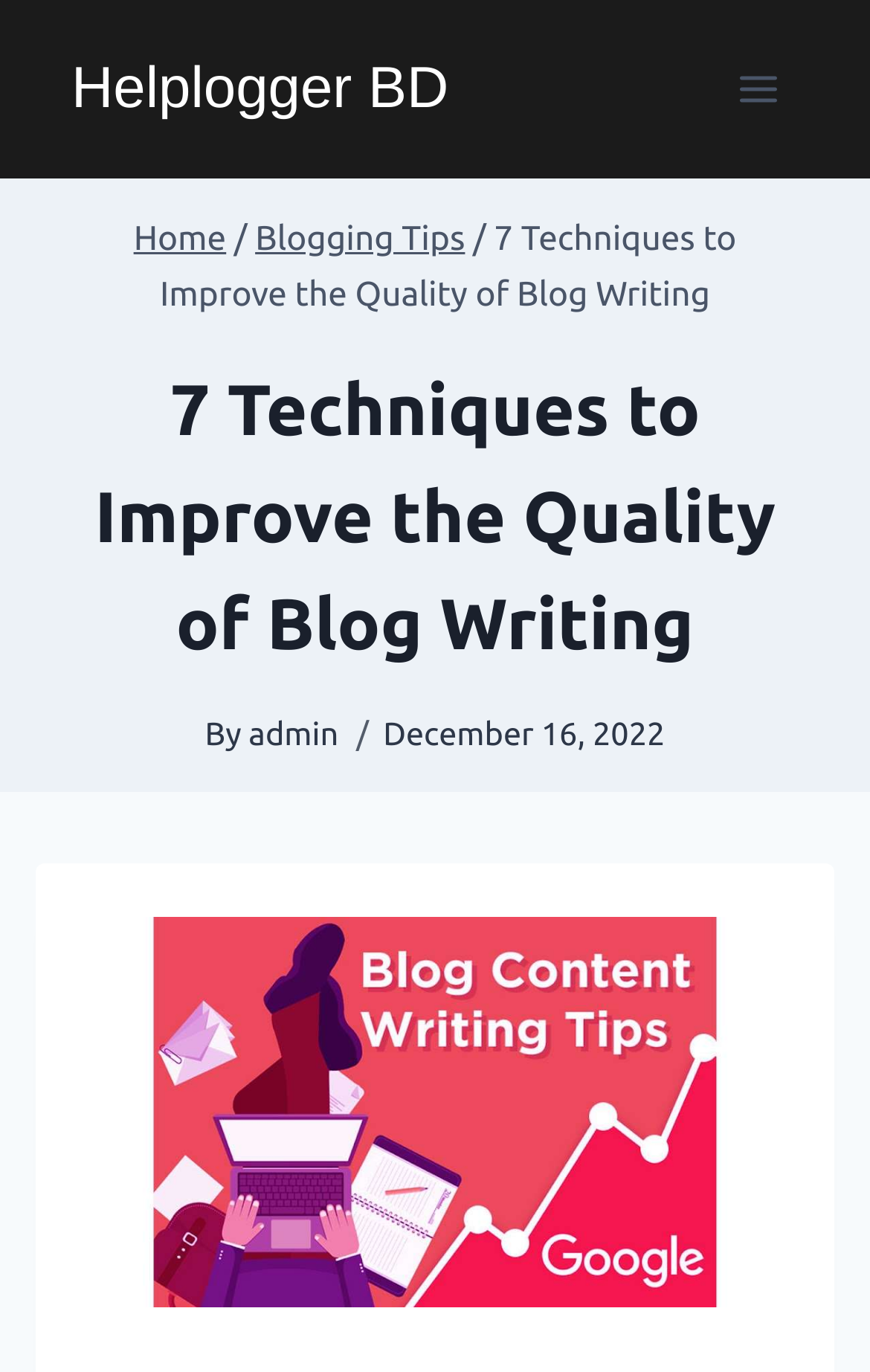Explain the webpage's design and content in an elaborate manner.

The webpage is about improving the quality of blog writing, with a focus on 7 techniques. At the top left, there is a link to "Helplogger BD" and a button to open a menu, positioned next to each other. Below them, a navigation section displays breadcrumbs, showing the path "Home > Blogging Tips > 7 Techniques to Improve the Quality of Blog Writing". 

The main heading, "7 Techniques to Improve the Quality of Blog Writing", is prominently displayed in the middle of the top section. Below the heading, the author's name "admin" is mentioned, accompanied by the text "By" and the publication date "December 16, 2022".